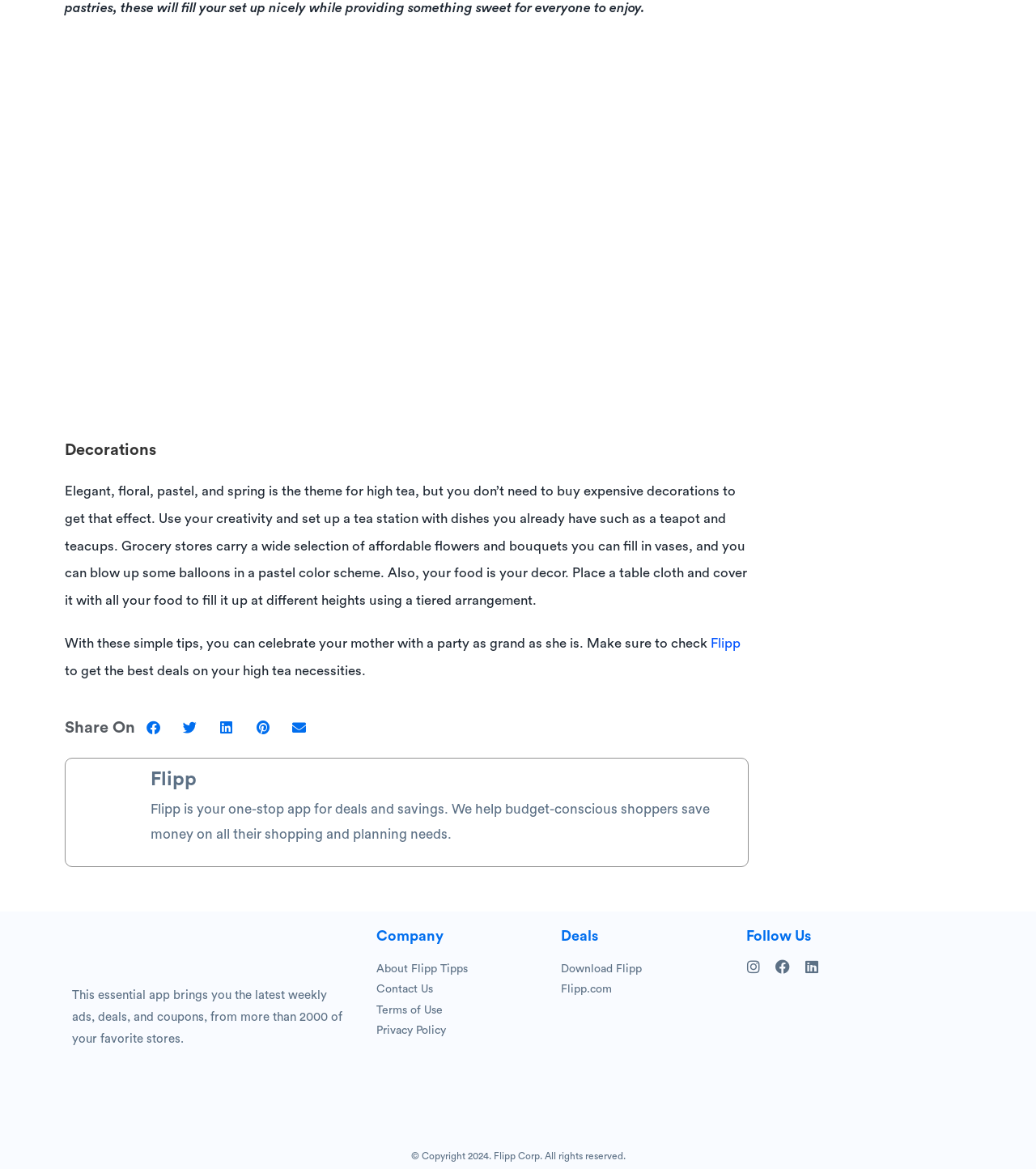Find the bounding box of the web element that fits this description: "Flipp.com".

[0.542, 0.838, 0.702, 0.856]